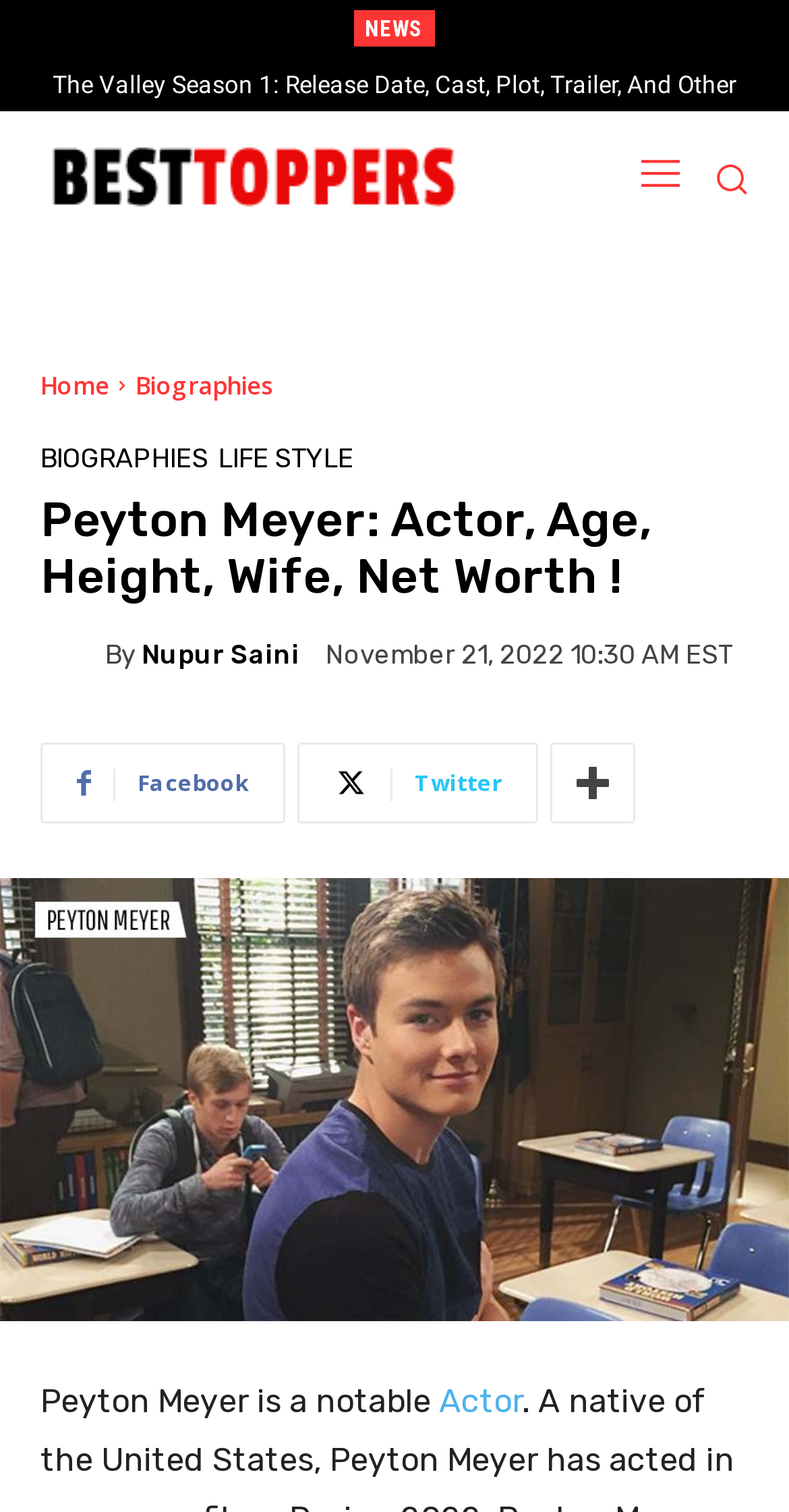Find the bounding box coordinates for the HTML element described in this sentence: "alt="Peyton Meyer" title="Peyton Meyer"". Provide the coordinates as four float numbers between 0 and 1, in the format [left, top, right, bottom].

[0.0, 0.581, 1.0, 0.874]